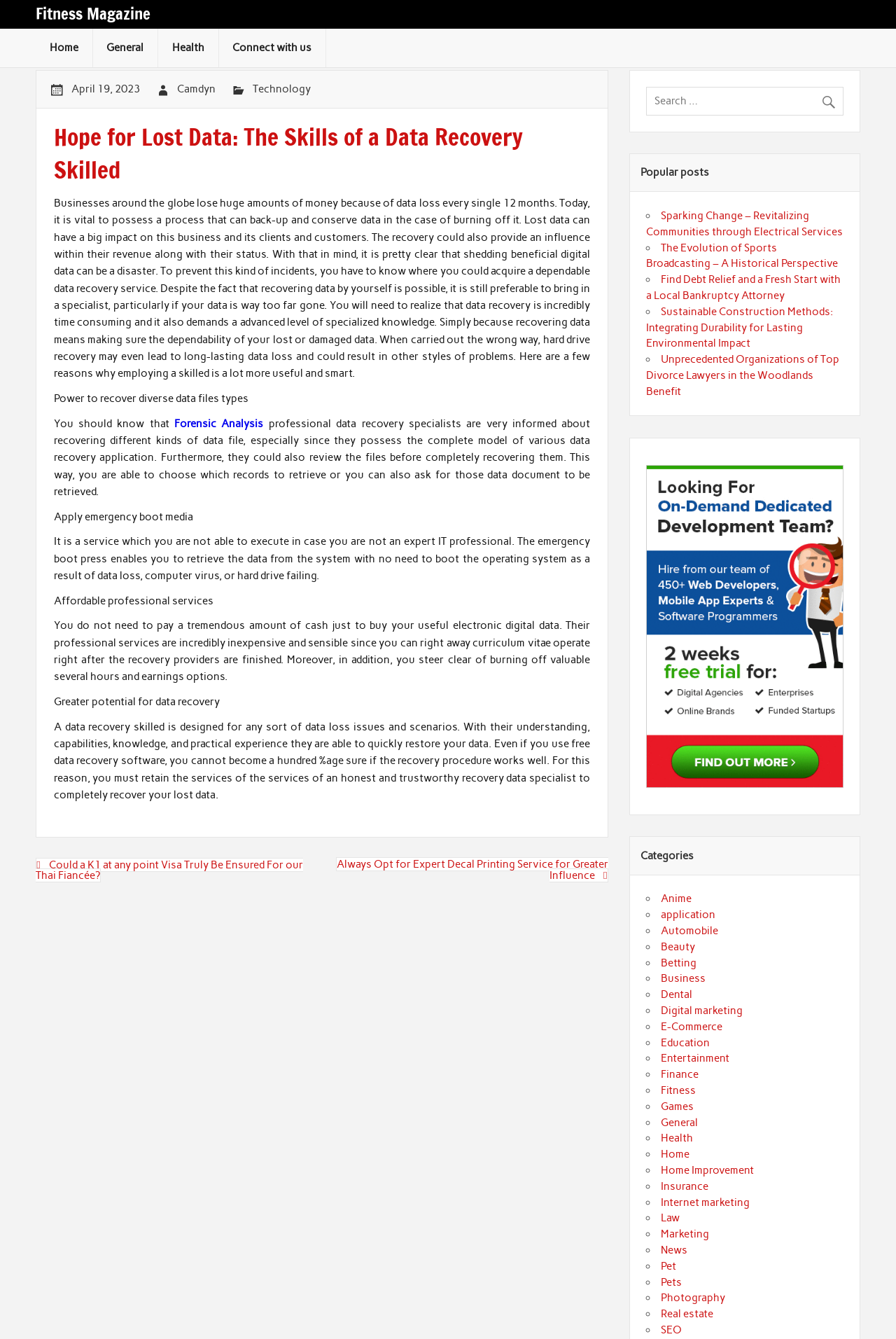Determine the bounding box coordinates of the clickable region to execute the instruction: "Read the 'Hope for Lost Data: The Skills of a Data Recovery Skilled' article". The coordinates should be four float numbers between 0 and 1, denoted as [left, top, right, bottom].

[0.06, 0.091, 0.659, 0.14]